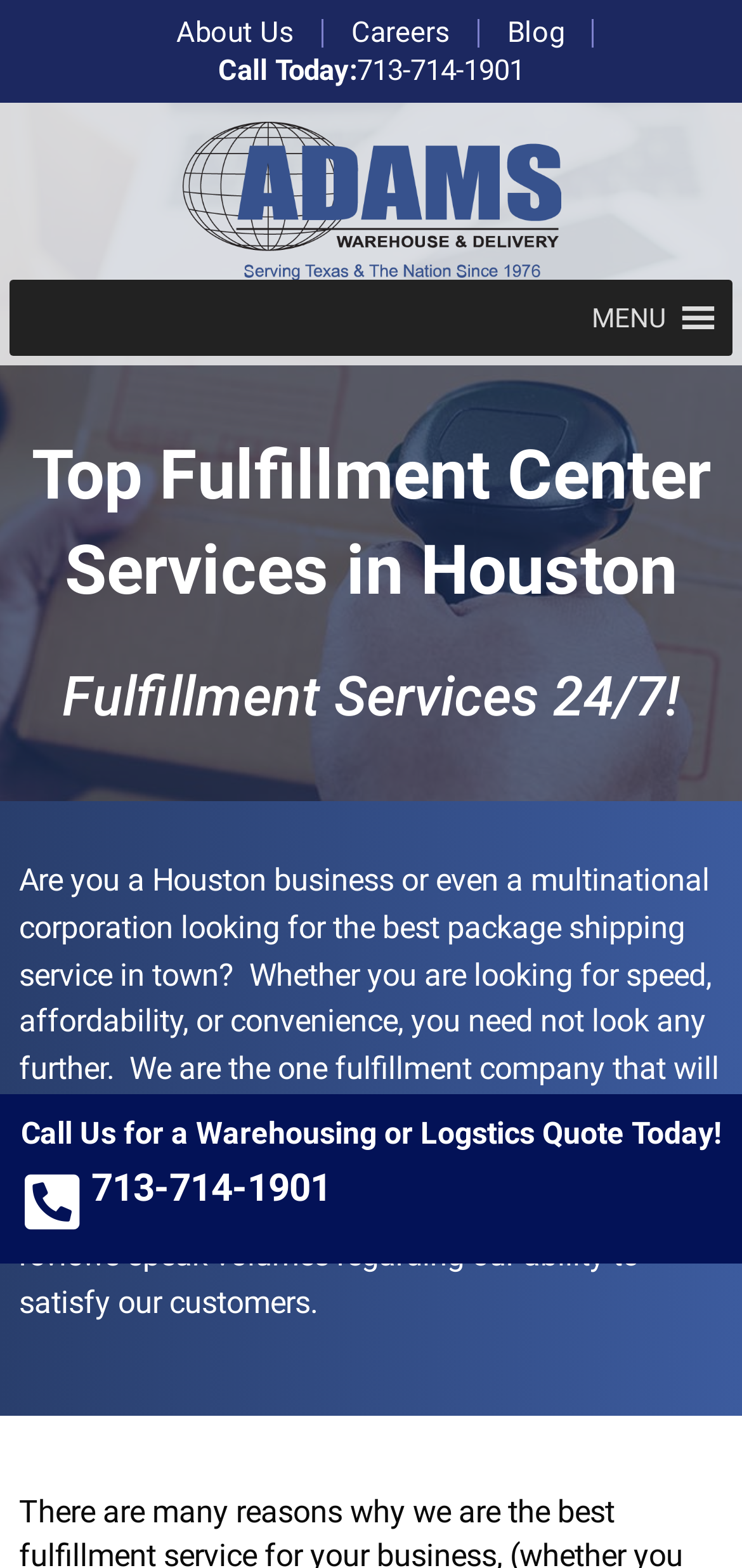Provide a brief response using a word or short phrase to this question:
What is the company's claim about their delivery speed?

They always beat their competitors